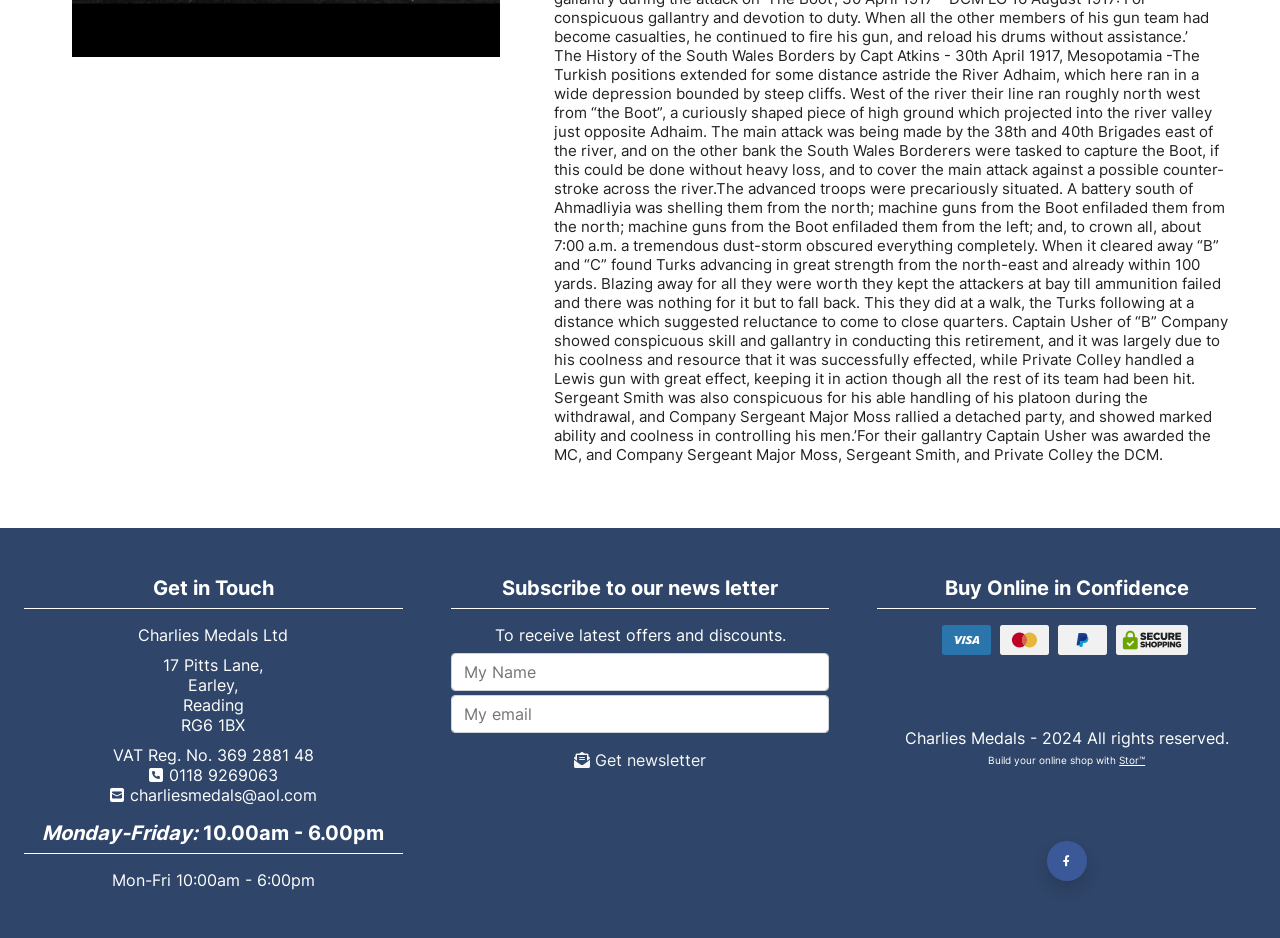Bounding box coordinates are specified in the format (top-left x, top-left y, bottom-right x, bottom-right y). All values are floating point numbers bounded between 0 and 1. Please provide the bounding box coordinate of the region this sentence describes: 0118 9269063

[0.116, 0.816, 0.217, 0.837]